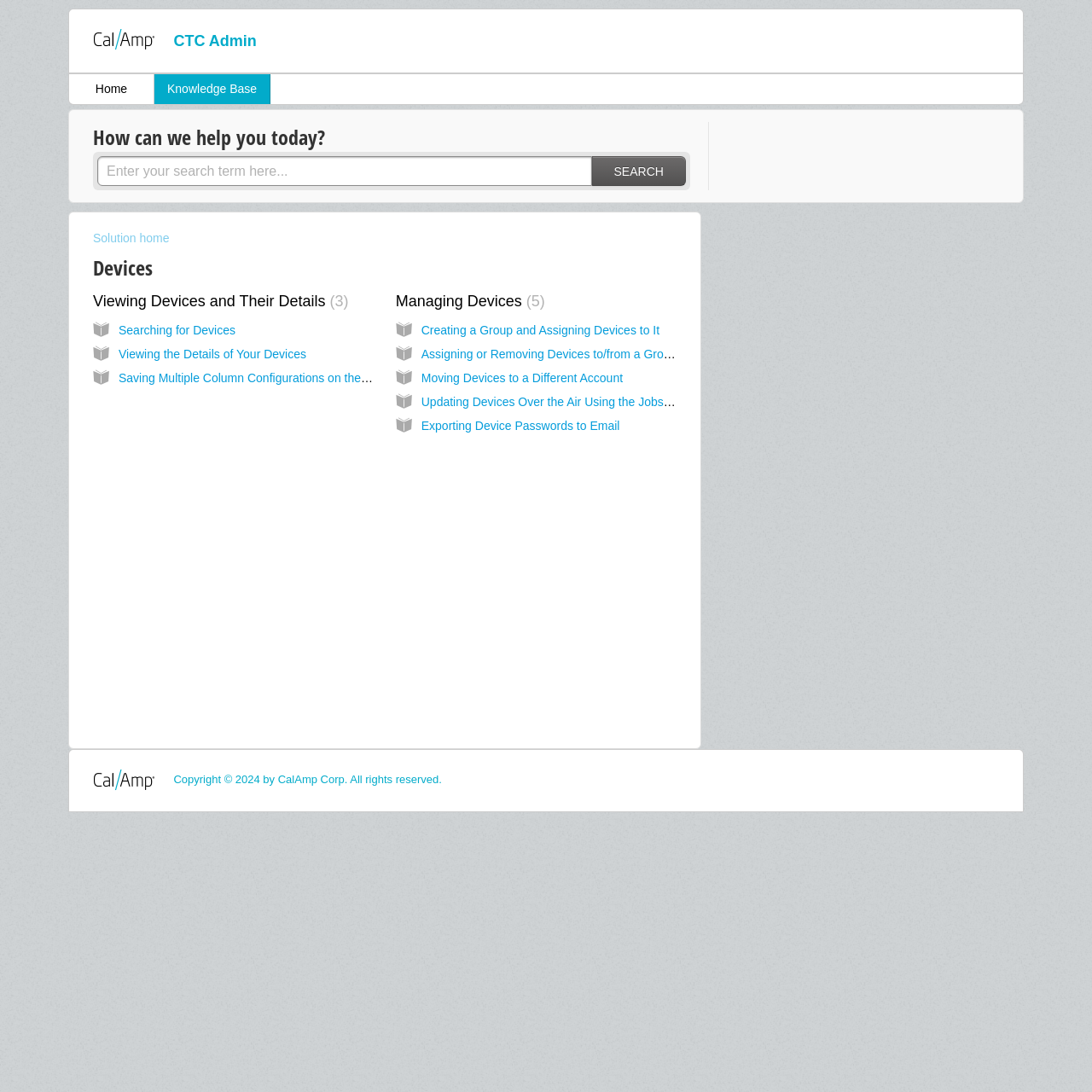What is the text on the top-left corner of the webpage?
Refer to the screenshot and answer in one word or phrase.

Logo